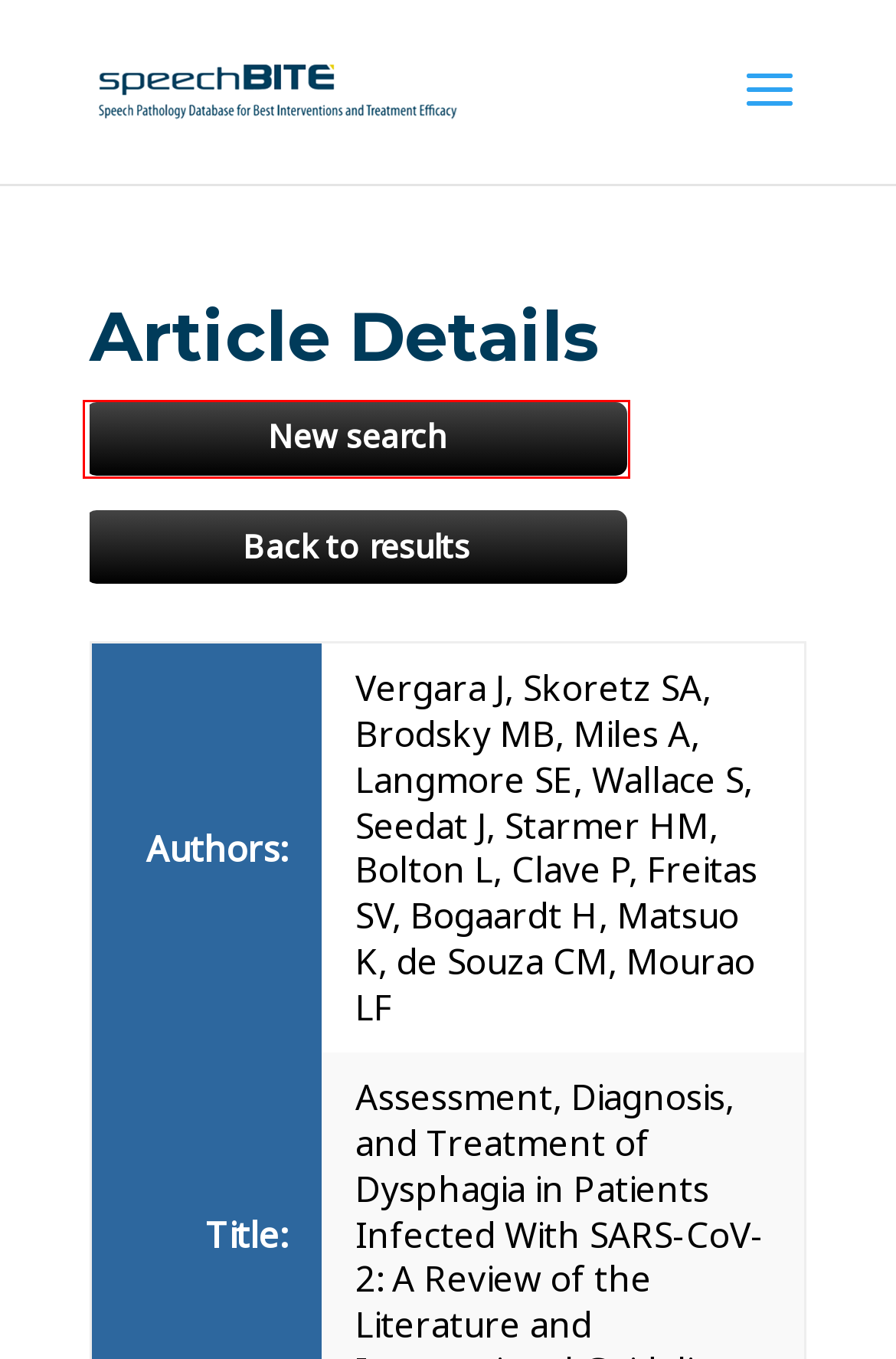Examine the screenshot of the webpage, noting the red bounding box around a UI element. Pick the webpage description that best matches the new page after the element in the red bounding box is clicked. Here are the candidates:
A. Copyright - speechBITE
B. Managing Search Results - speechBITE
C. Search Strategies - speechBITE
D. Contact - speechBITE
E. Advanced Search - speechBITE
F. Privacy Statement - speechBITE
G. Home - speechBITE
H. Rating Research Quality - speechBITE

E